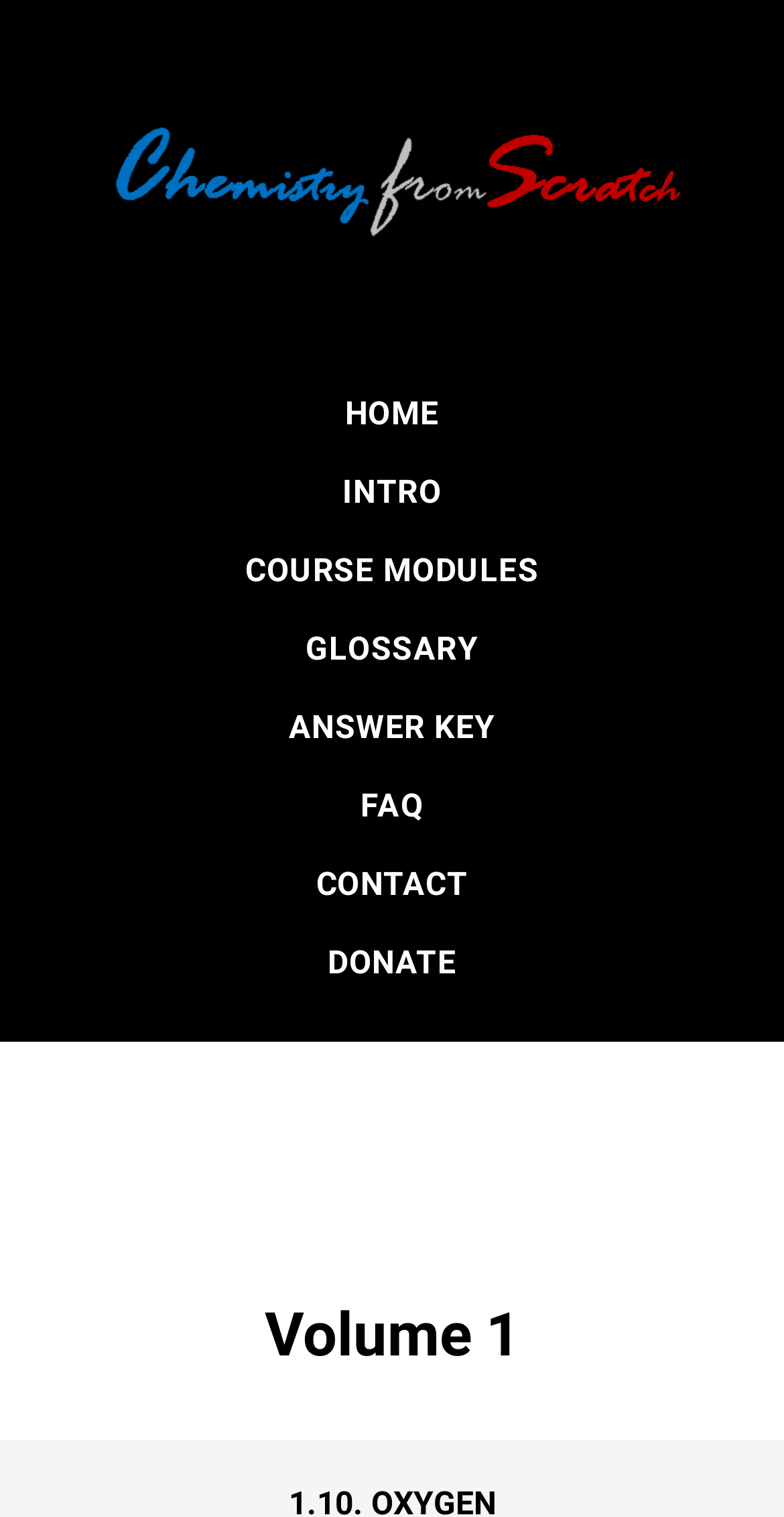Find the coordinates for the bounding box of the element with this description: "COURSE MODULES".

[0.313, 0.363, 0.687, 0.388]